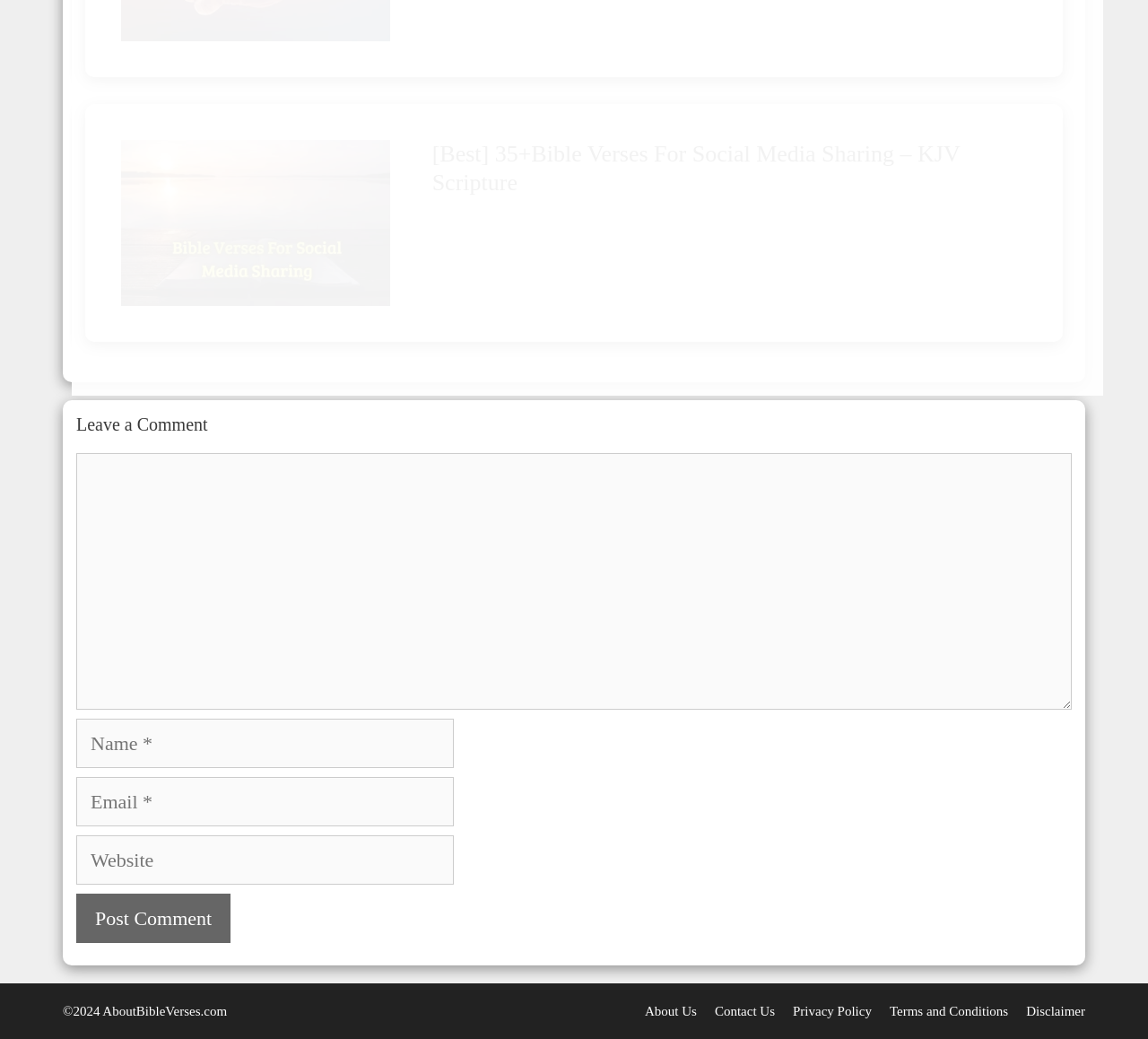Please use the details from the image to answer the following question comprehensively:
What is the purpose of the links at the bottom?

The links at the bottom, such as 'About Us', 'Contact Us', 'Privacy Policy', 'Terms and Conditions', and 'Disclaimer', are likely about the website itself, providing information about the website's policies and contact details.